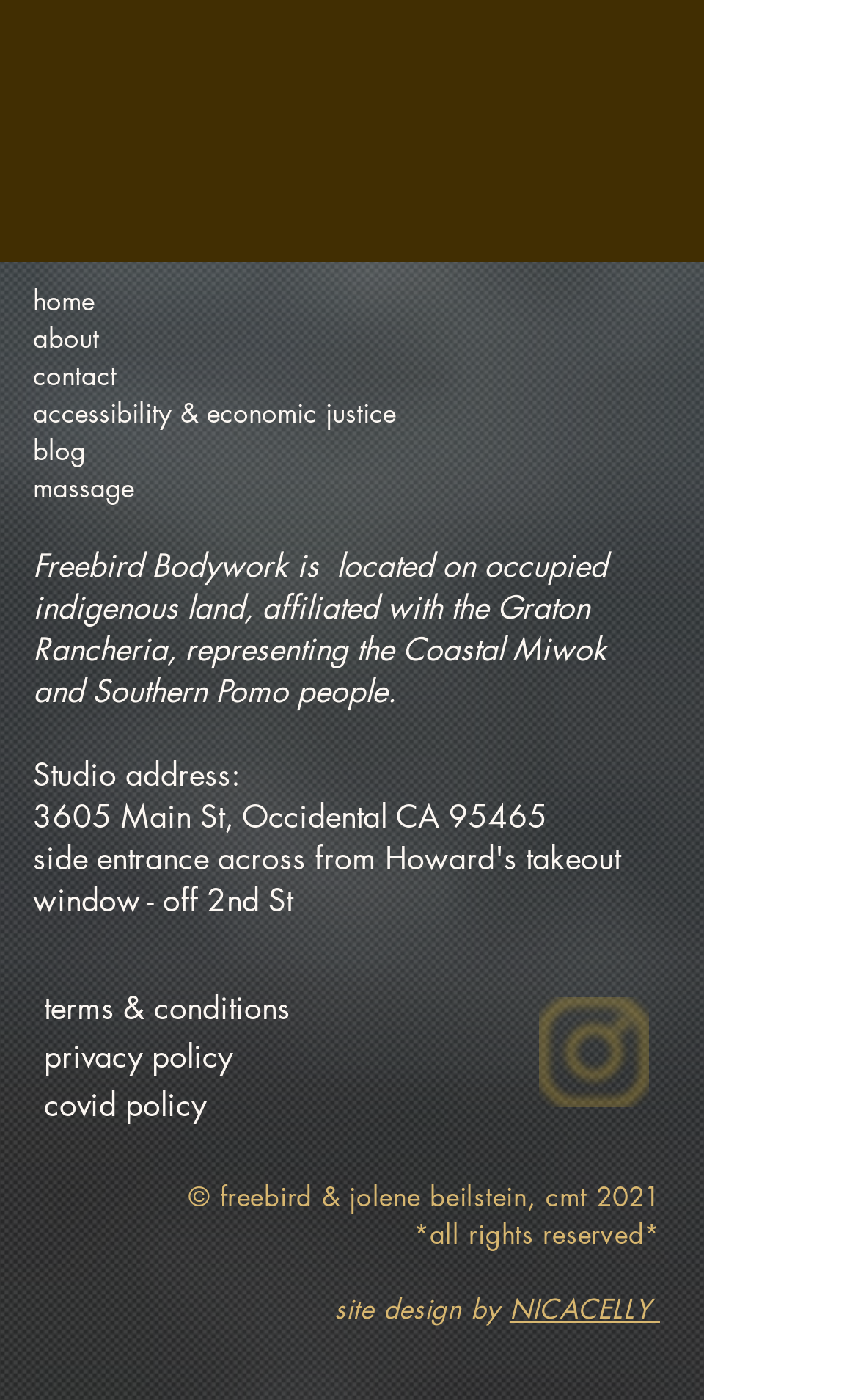Identify the bounding box coordinates of the region I need to click to complete this instruction: "check terms and conditions".

[0.051, 0.705, 0.338, 0.735]